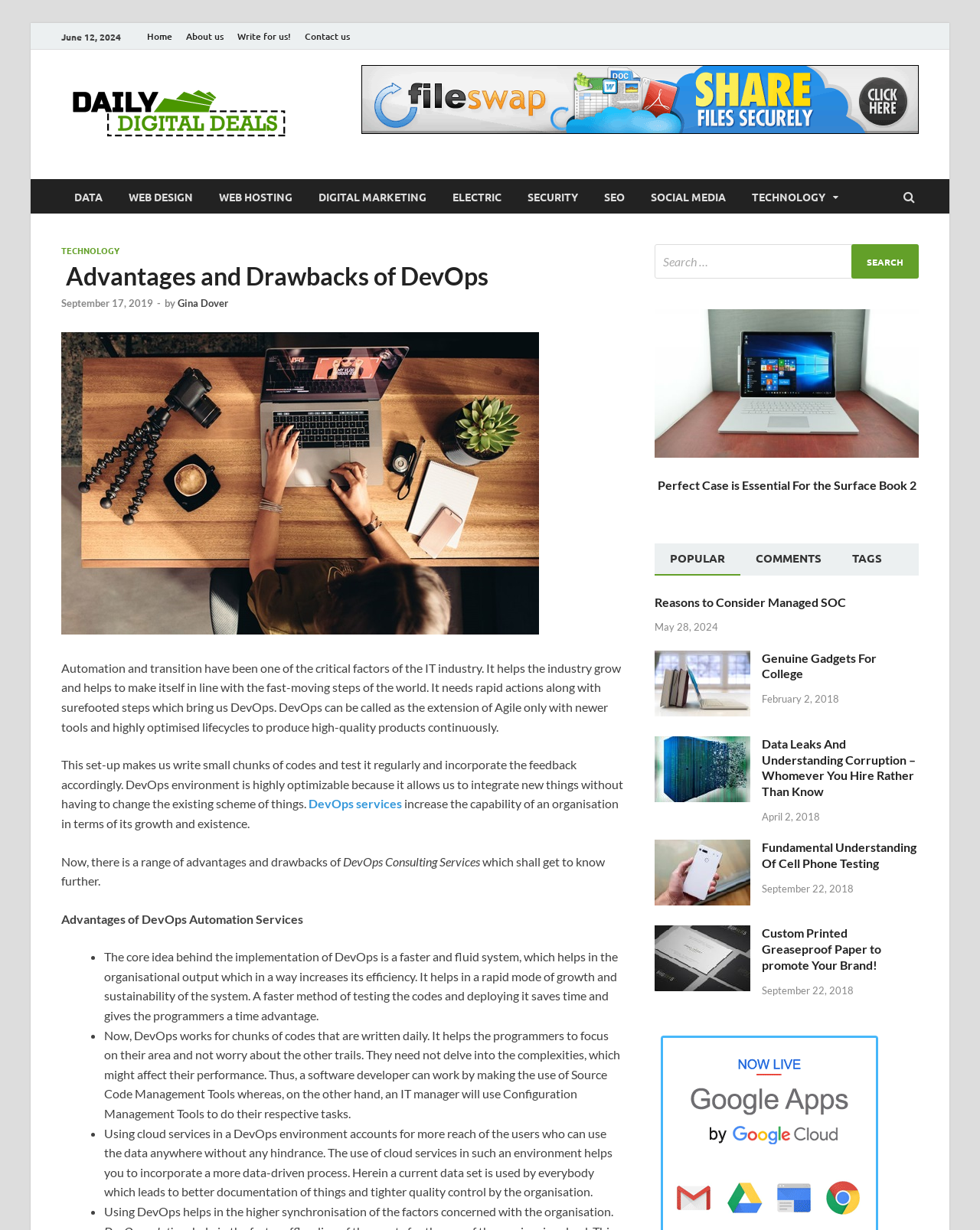Locate the bounding box coordinates of the clickable region necessary to complete the following instruction: "Read the article 'Advantages and Drawbacks of DevOps'". Provide the coordinates in the format of four float numbers between 0 and 1, i.e., [left, top, right, bottom].

[0.062, 0.213, 0.637, 0.236]